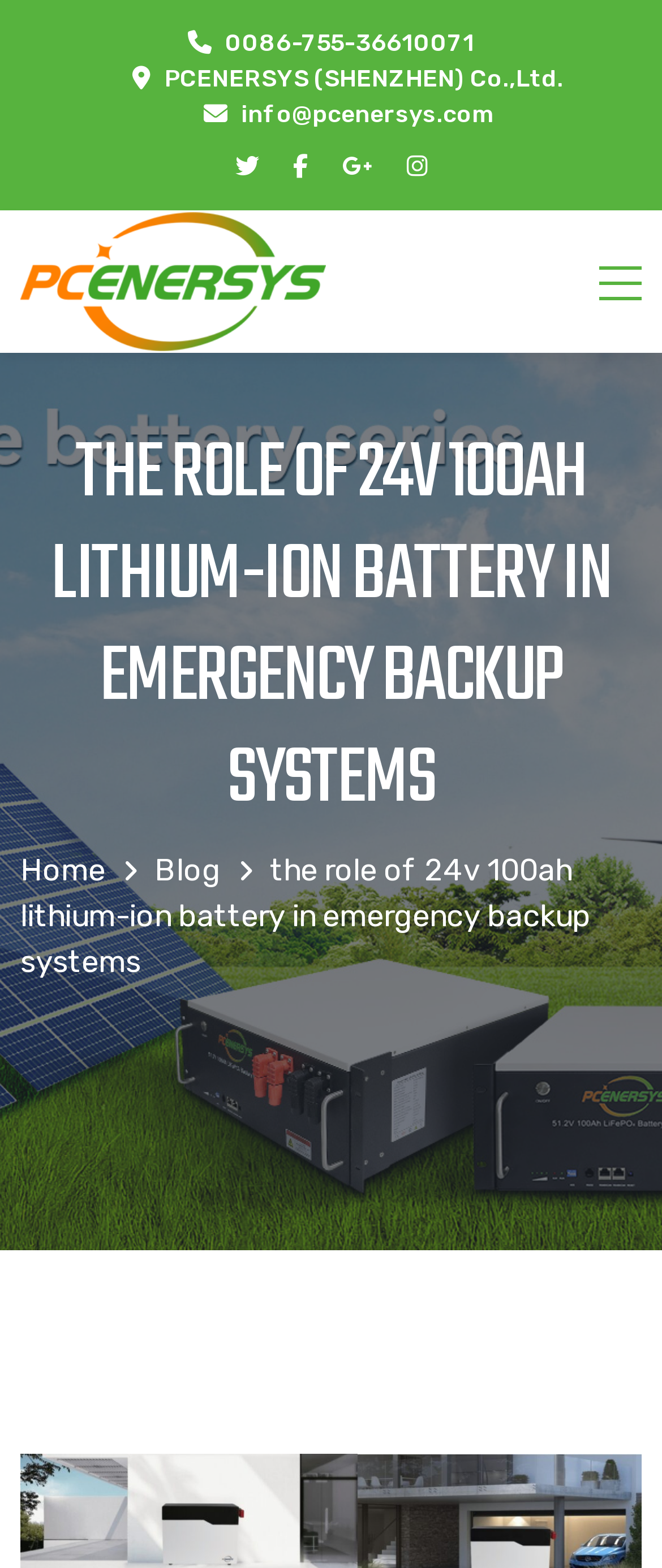Carefully observe the image and respond to the question with a detailed answer:
What is the topic of the article?

I found the topic of the article by reading the heading 'THE ROLE OF 24V 100AH LITHIUM-ION BATTERY IN EMERGENCY BACKUP SYSTEMS' and the static text 'the role of 24v 100ah lithium-ion battery in emergency backup systems'.